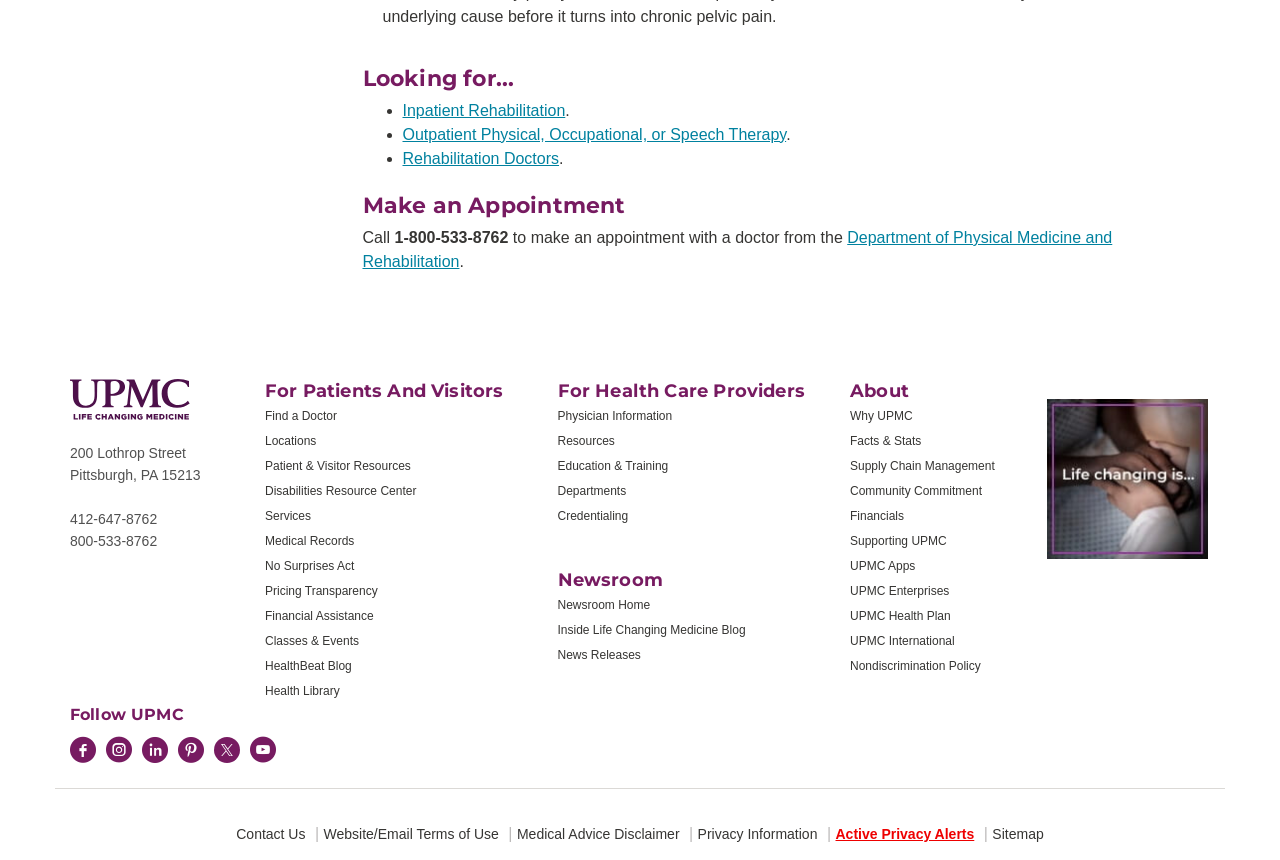Given the element description "Find a Doctor" in the screenshot, predict the bounding box coordinates of that UI element.

[0.207, 0.476, 0.263, 0.492]